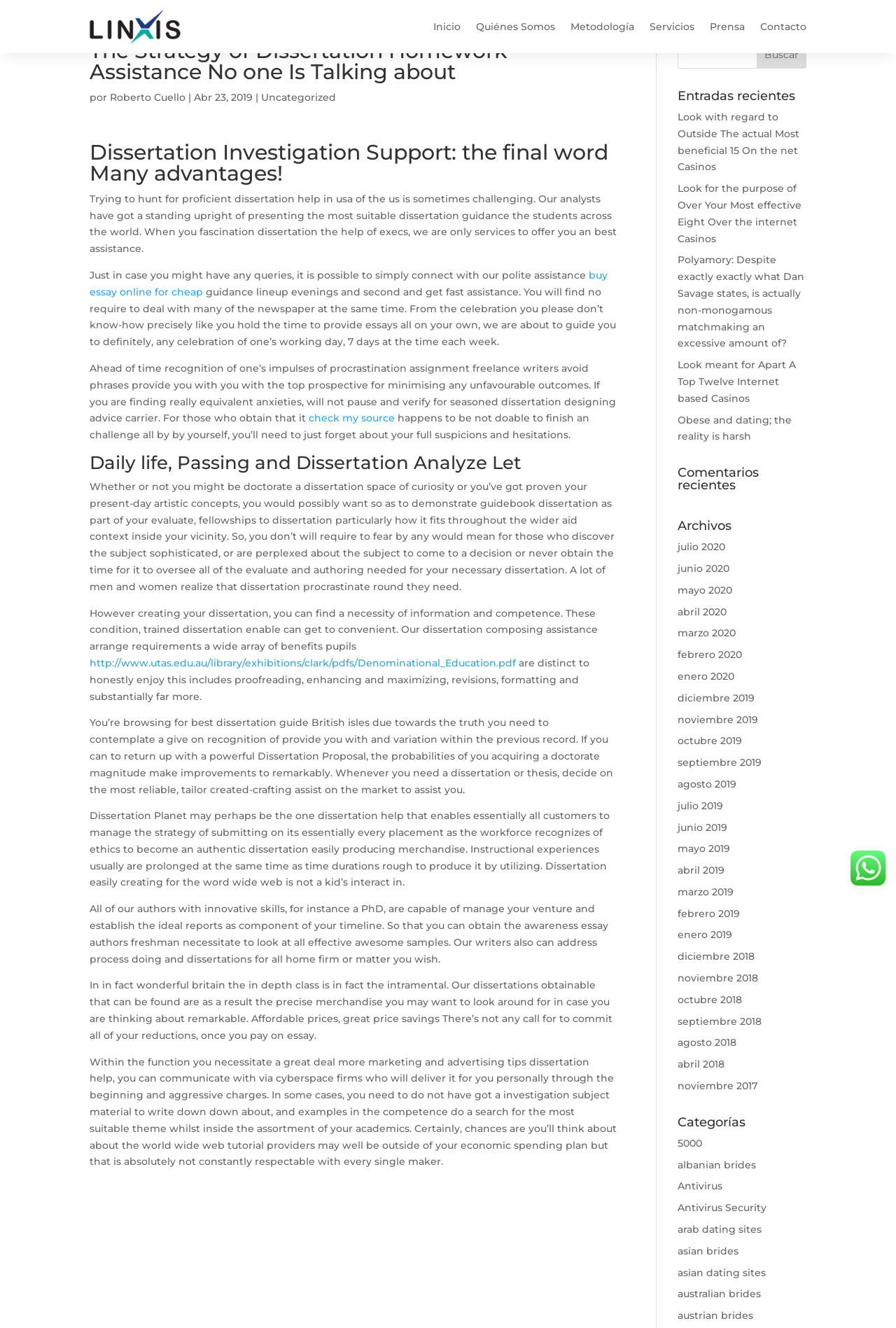Please identify the webpage's heading and generate its text content.

The Strategy of Dissertation Homework Assistance No one Is Talking about